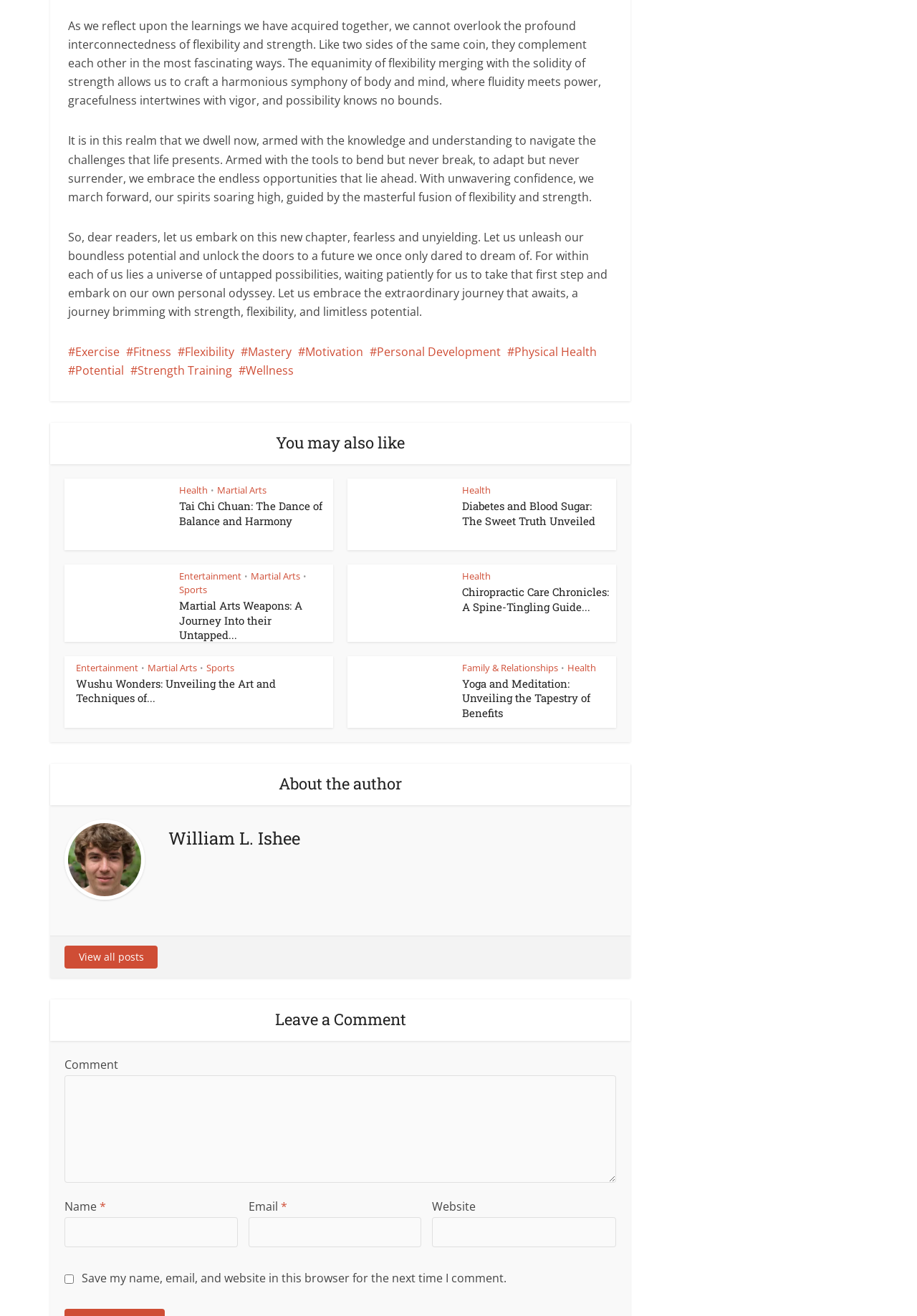Determine the bounding box coordinates of the region that needs to be clicked to achieve the task: "Click on the 'Exercise' link".

[0.074, 0.261, 0.13, 0.273]